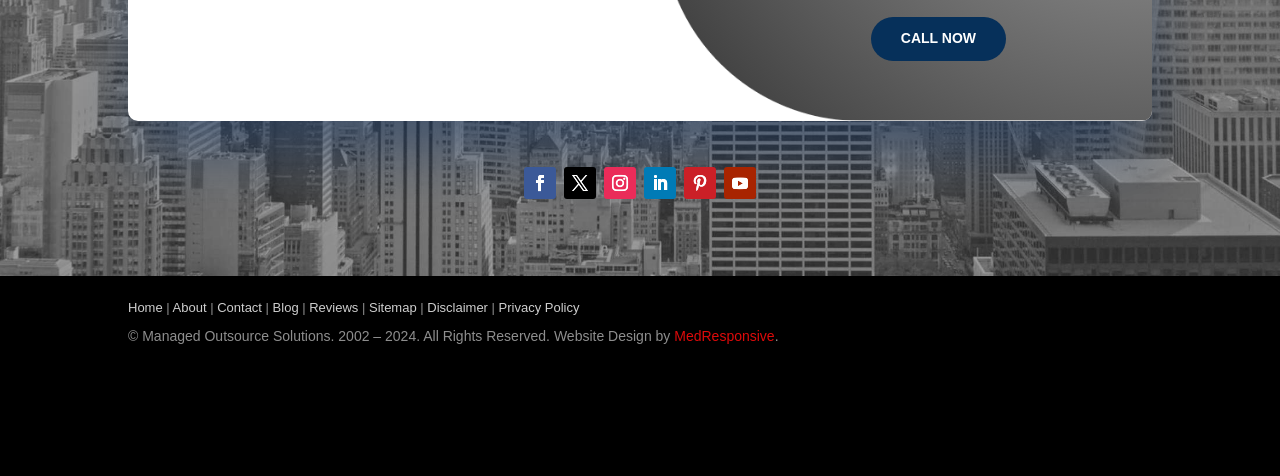Highlight the bounding box coordinates of the element you need to click to perform the following instruction: "Read the Privacy Policy."

[0.39, 0.63, 0.453, 0.661]